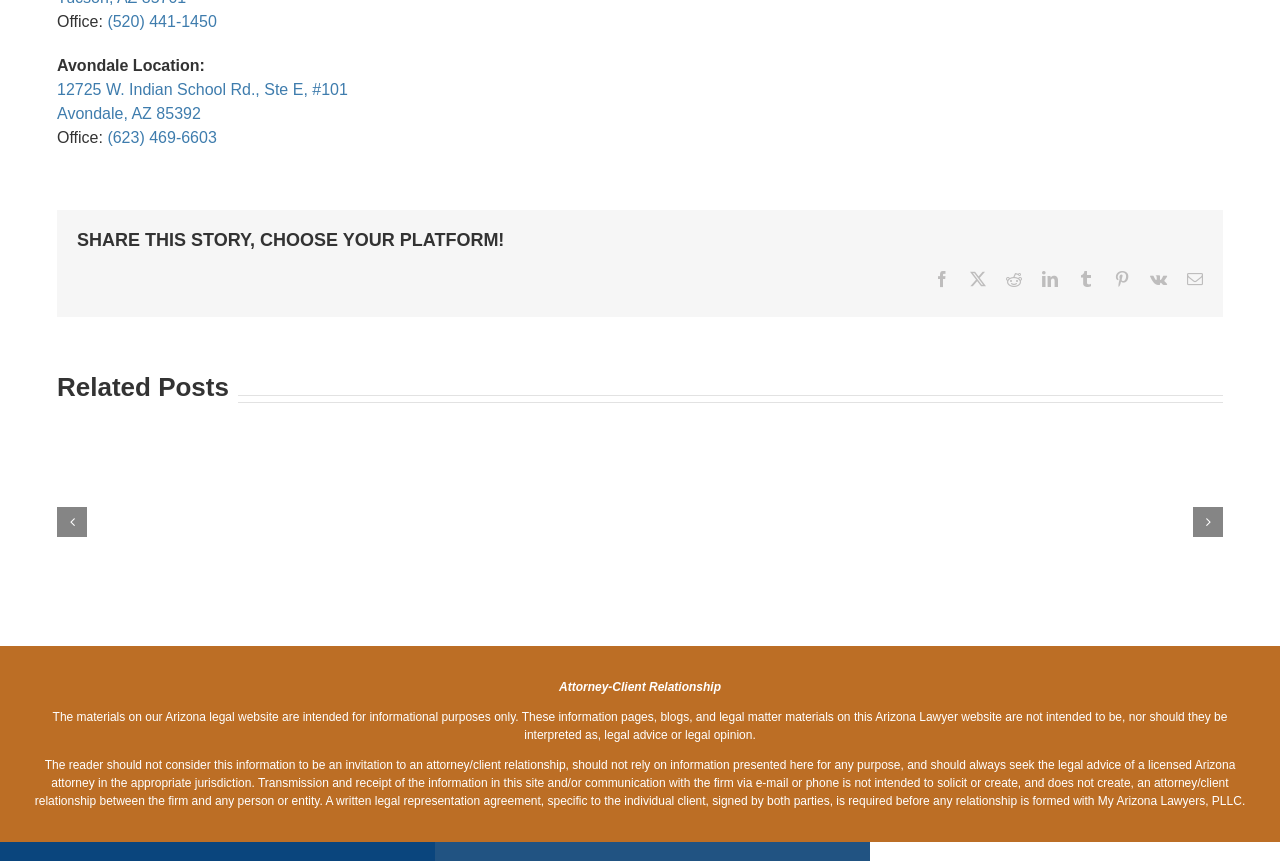Please find the bounding box coordinates for the clickable element needed to perform this instruction: "Call the Avondale office".

[0.084, 0.015, 0.169, 0.035]